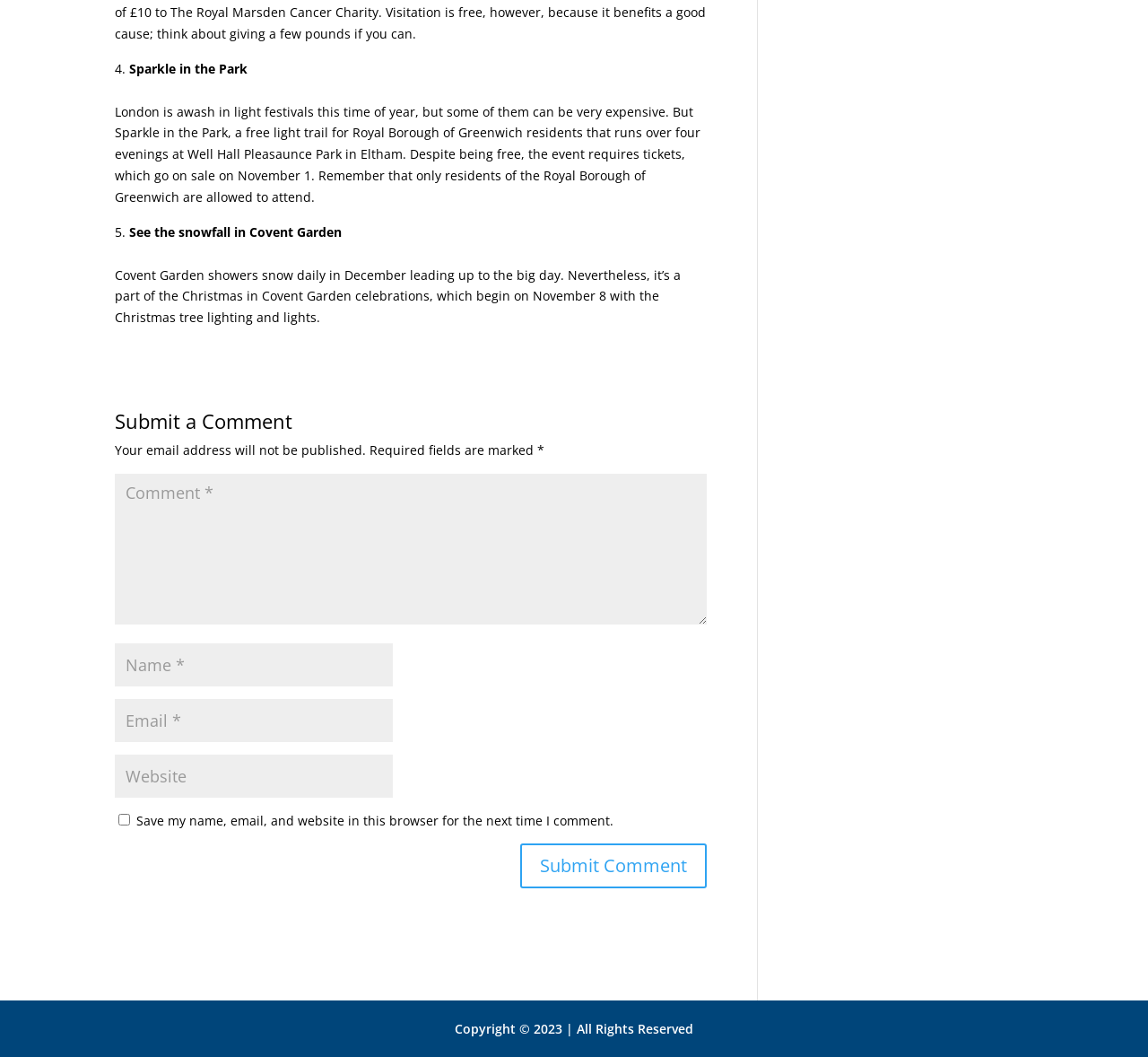Please respond to the question using a single word or phrase:
What is the location of Sparkle in the Park?

Well Hall Pleasaunce Park in Eltham